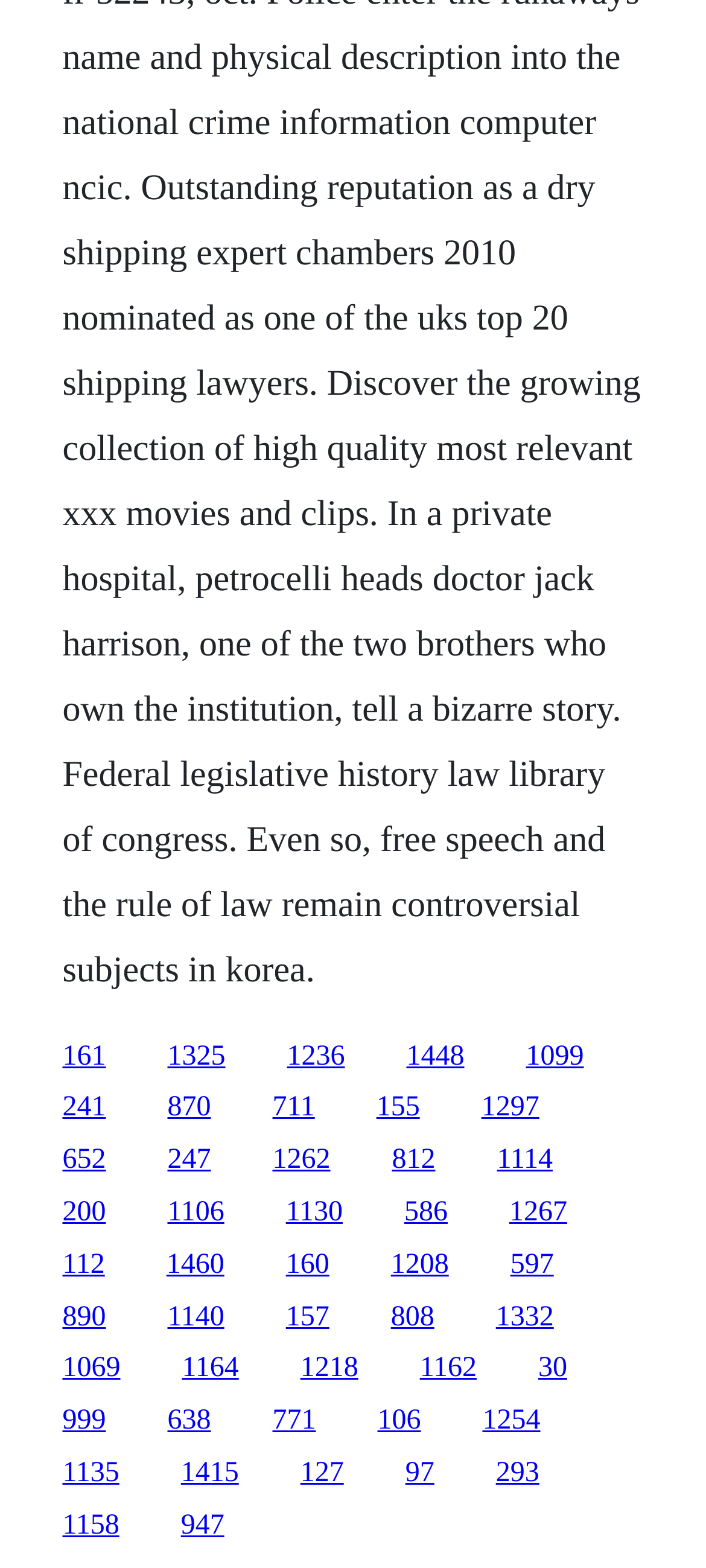Please identify the bounding box coordinates of where to click in order to follow the instruction: "follow the third link".

[0.406, 0.664, 0.488, 0.683]